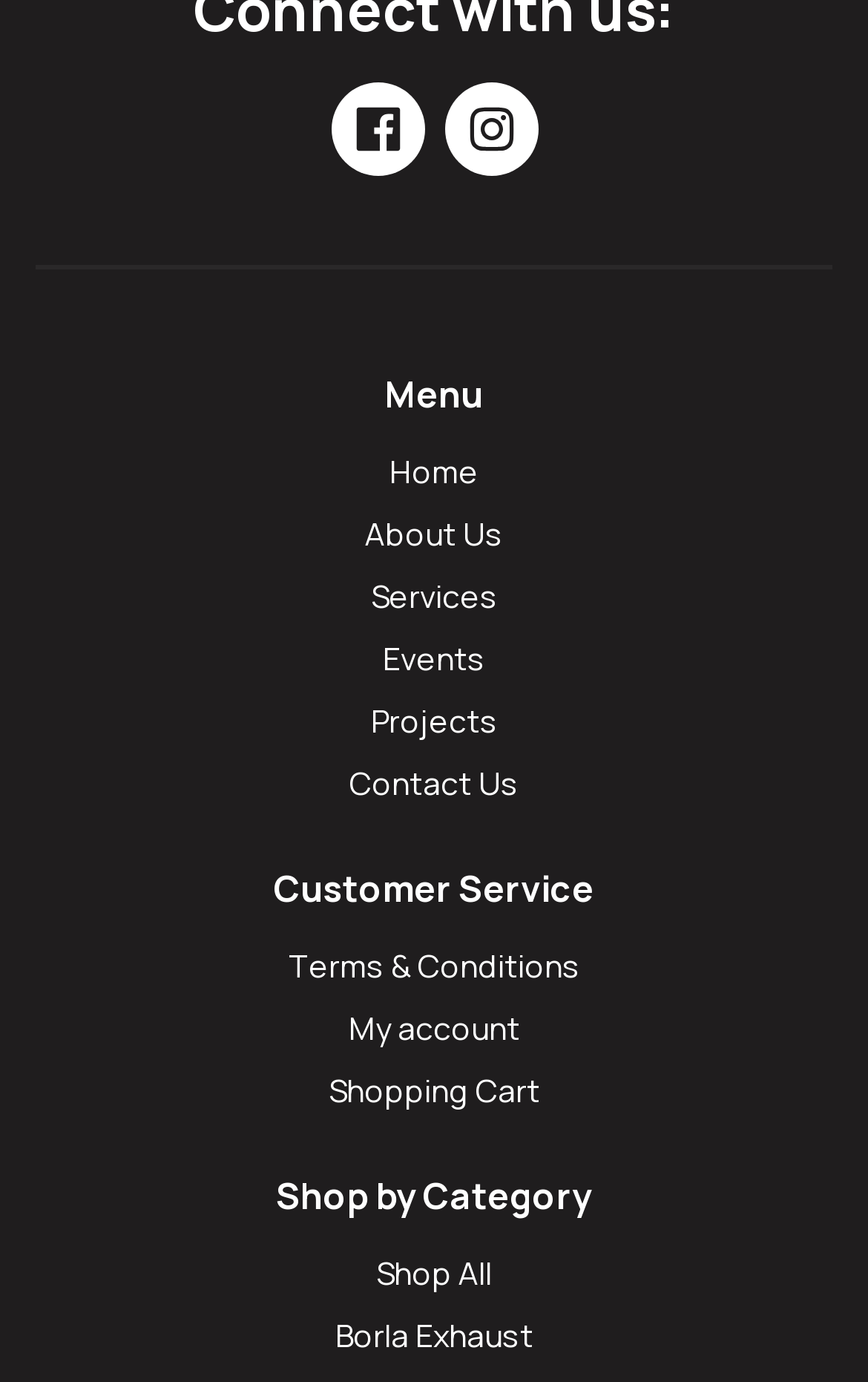Please give the bounding box coordinates of the area that should be clicked to fulfill the following instruction: "View Facebook page". The coordinates should be in the format of four float numbers from 0 to 1, i.e., [left, top, right, bottom].

[0.381, 0.059, 0.488, 0.127]